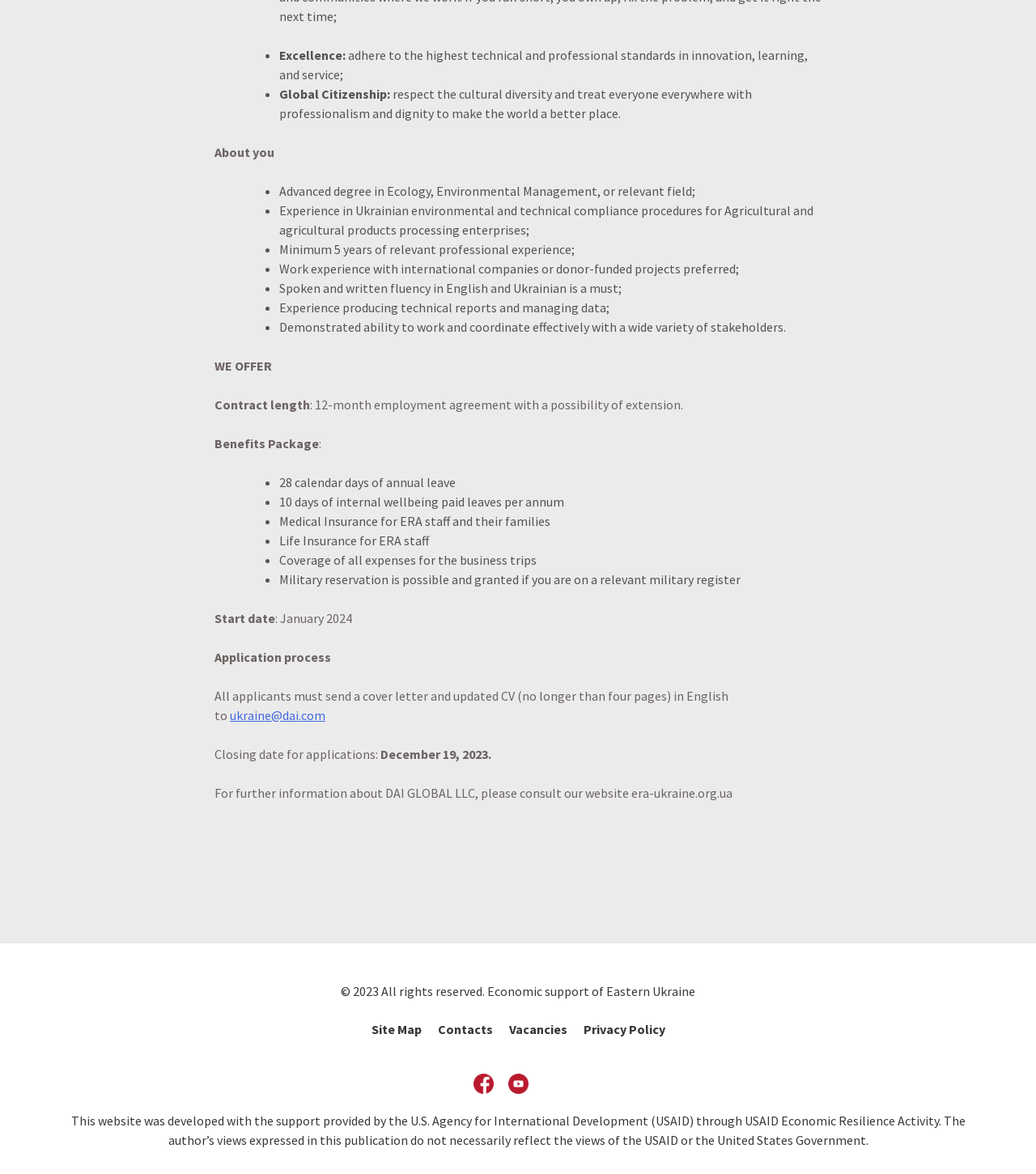Provide a one-word or short-phrase answer to the question:
What is the company offering?

Contract and benefits